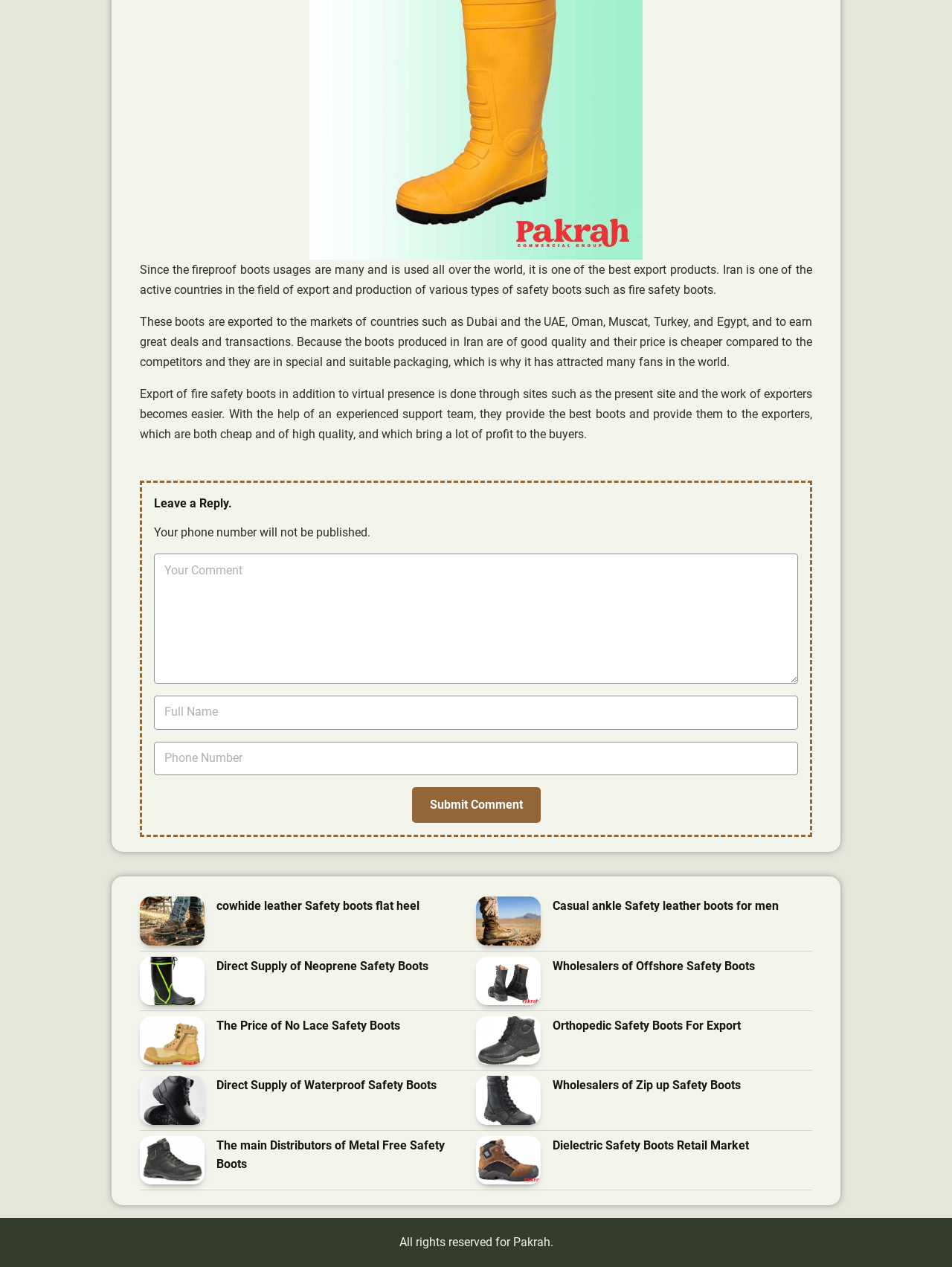Please predict the bounding box coordinates of the element's region where a click is necessary to complete the following instruction: "View cowhide leather Safety boots flat heel". The coordinates should be represented by four float numbers between 0 and 1, i.e., [left, top, right, bottom].

[0.147, 0.708, 0.215, 0.746]